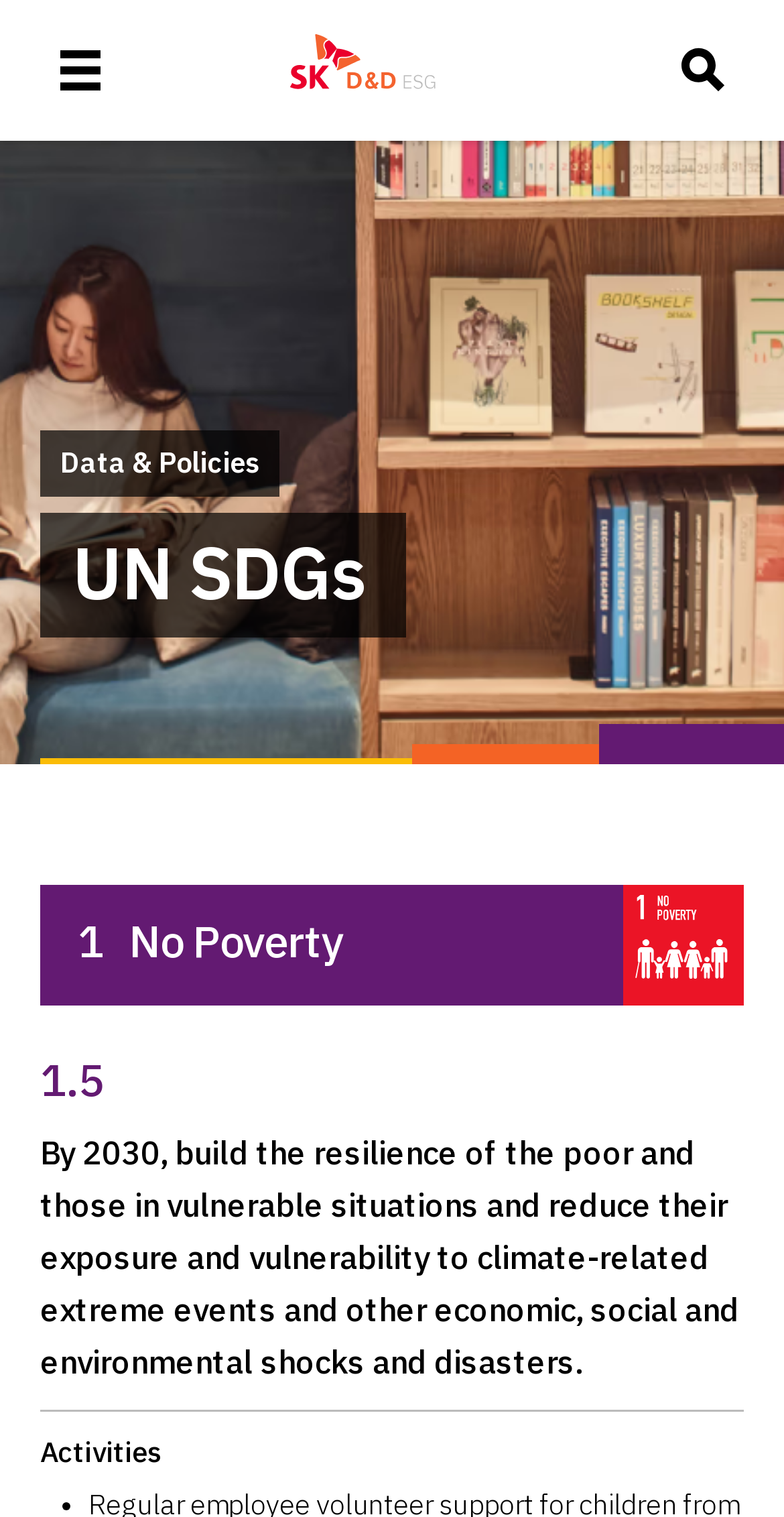What is the text on the top-left button? From the image, respond with a single word or brief phrase.

menu context